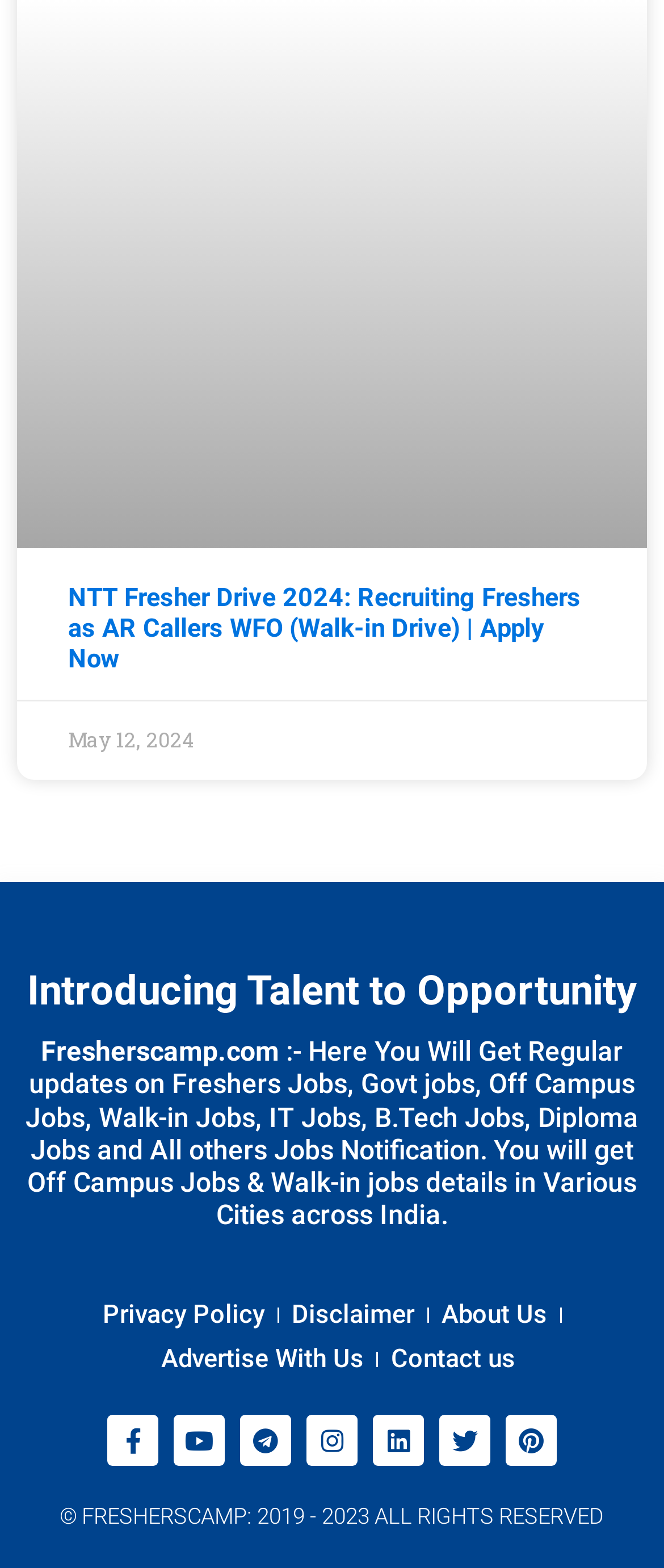What is the date of the NTT Fresher Drive 2024?
Please provide a single word or phrase as your answer based on the screenshot.

May 12, 2024